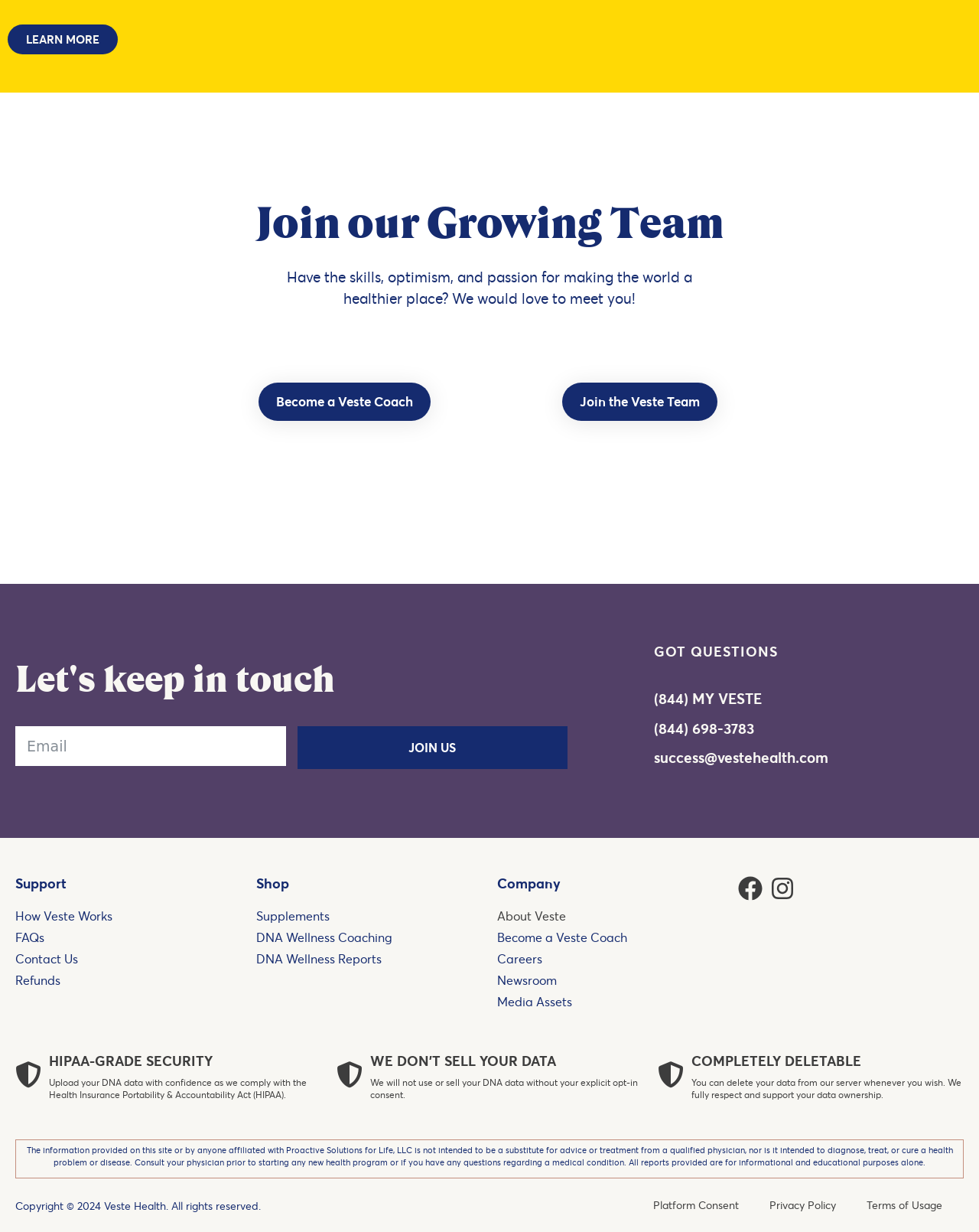Give a concise answer of one word or phrase to the question: 
What types of products or services are offered?

Supplements and coaching